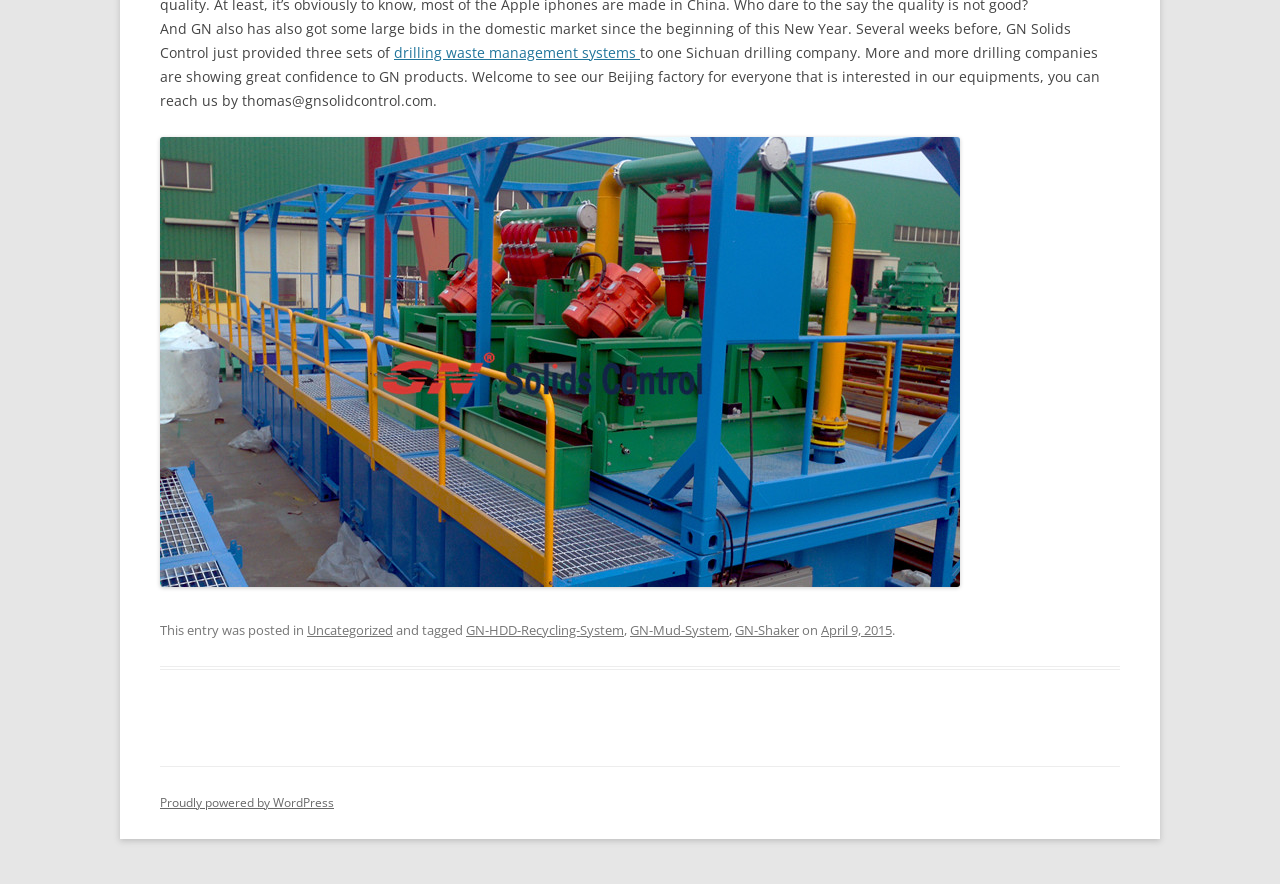What is the company mentioned in the article?
Utilize the image to construct a detailed and well-explained answer.

The company mentioned in the article is GN, which is inferred from the text 'GN Solids Control just provided three sets of drilling waste management systems' and 'Welcome to see our Beijing factory for everyone that is interested in our equipments, you can reach us by thomas@gnsolidcontrol.com.'